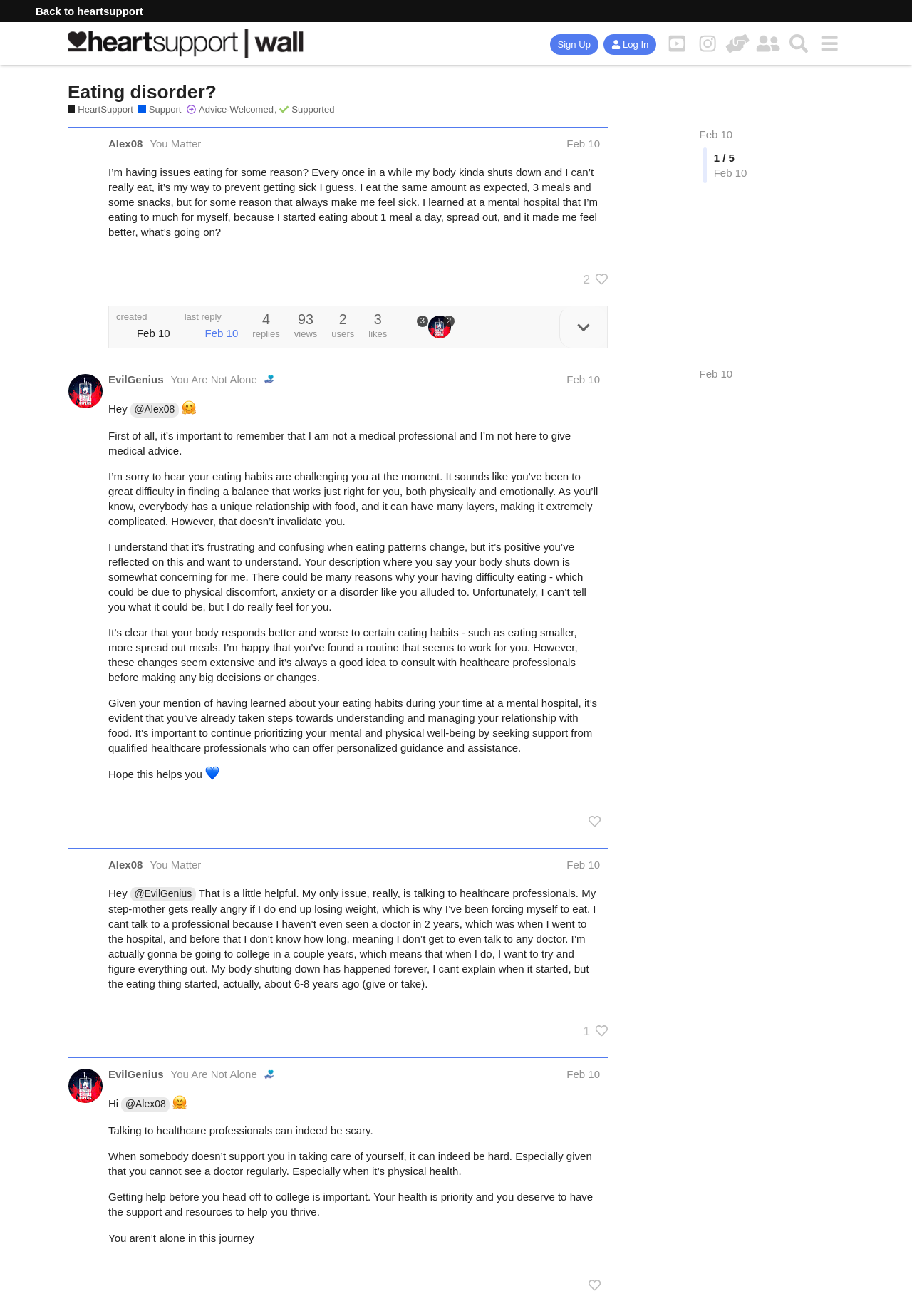Identify the bounding box coordinates for the UI element that matches this description: "title="Heartsupport on YouTube"".

[0.726, 0.021, 0.759, 0.045]